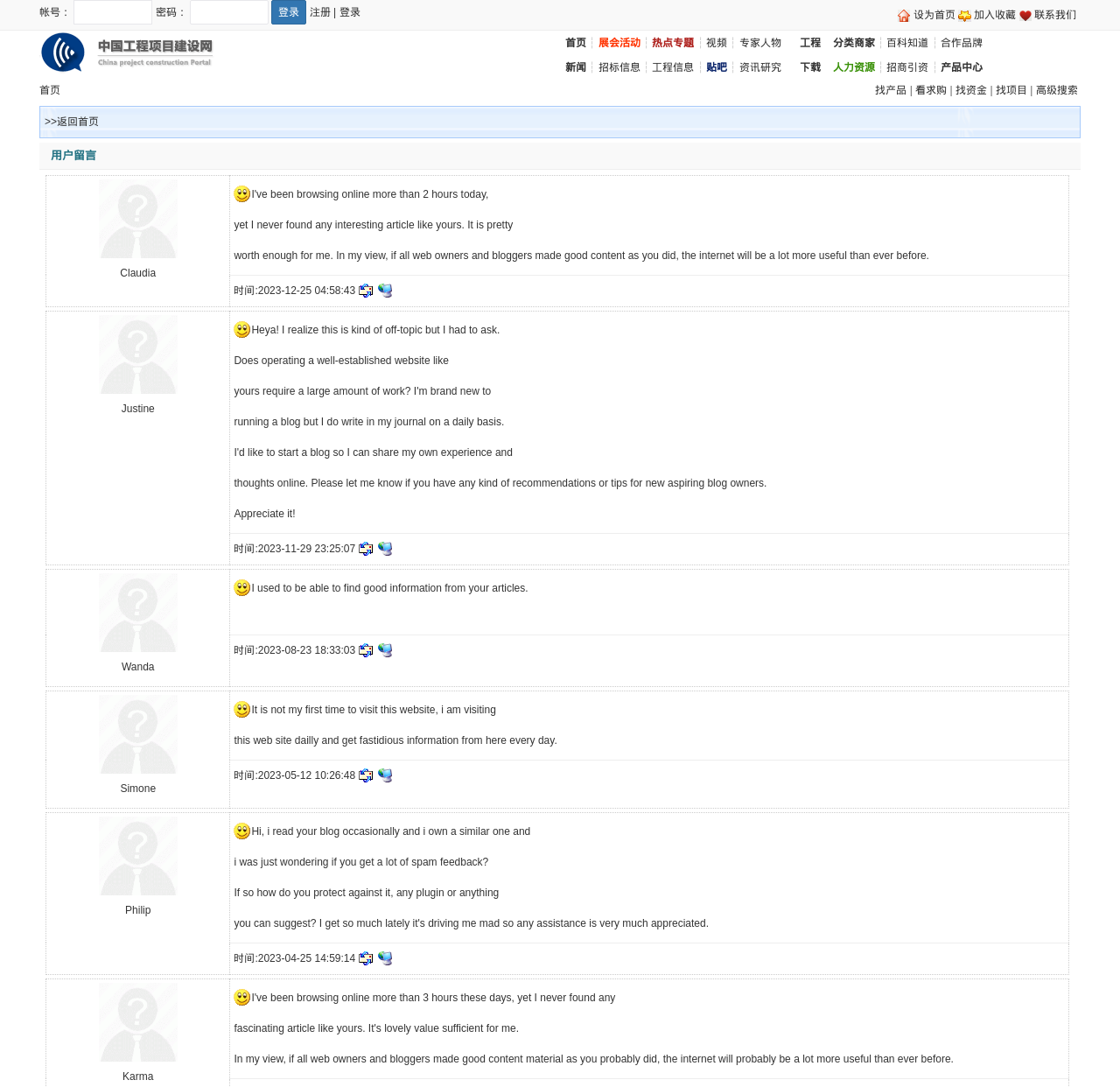Summarize the webpage with intricate details.

This webpage is a professional portal for engineering projects, with a focus on construction and bidding information. At the top, there is a login and registration section, accompanied by a search bar and a series of links to set the page as the homepage, add it to favorites, and contact the website. 

Below this, there is a navigation menu with multiple categories, including news, expert profiles, videos, and research information. The menu is divided into two rows, with the top row featuring more general categories and the bottom row featuring more specific topics related to engineering and construction.

Further down the page, there is a section with a heading that translates to "User Comments." This section features a table with multiple rows, each containing a user's comment, along with their name and a timestamp. The comments are quite lengthy and appear to be discussing the usefulness of the website.

Throughout the page, there are multiple images, including icons for setting the page as the homepage, adding it to favorites, and contacting the website. There are also images accompanying the user comments, which appear to be user avatars.